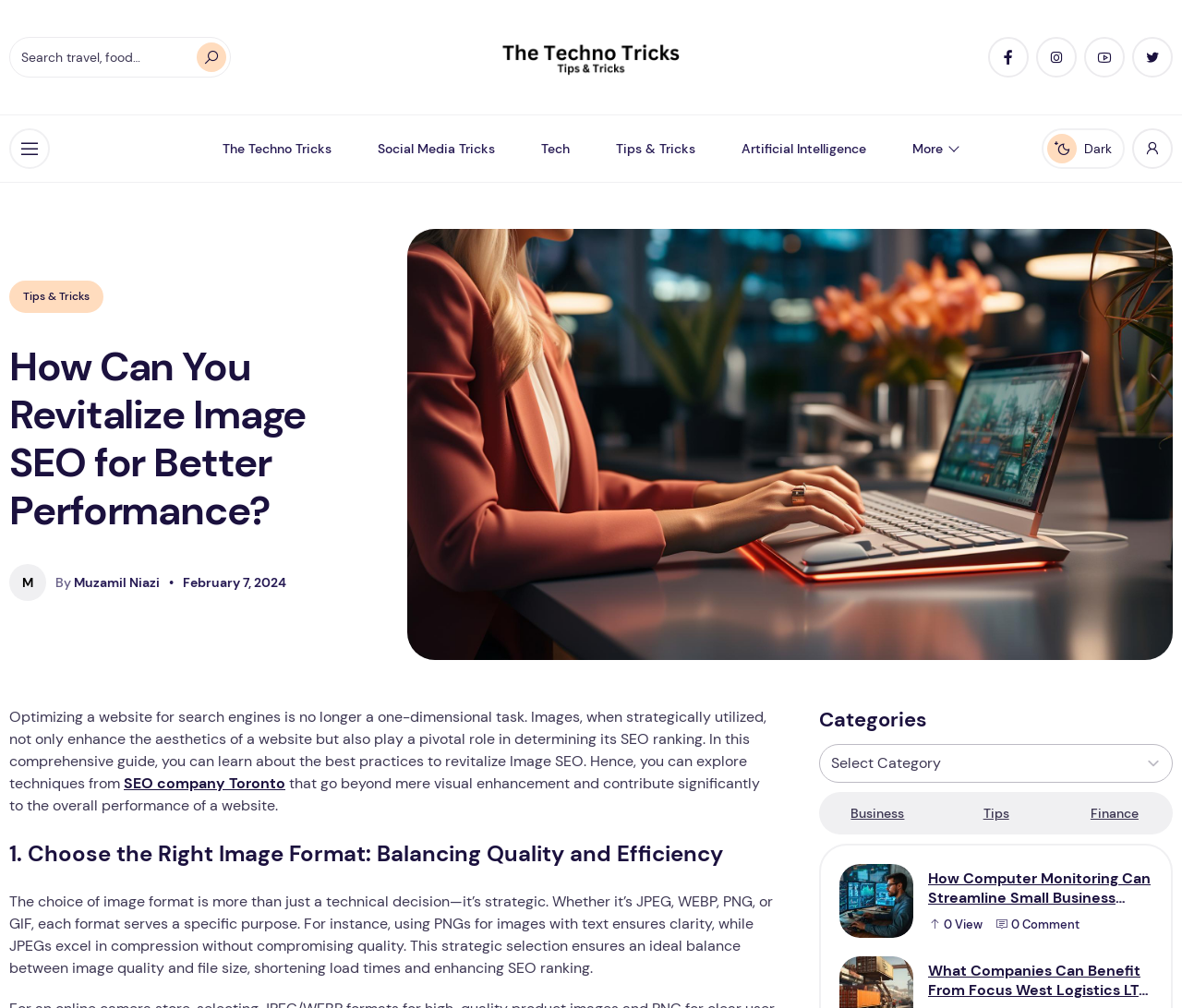Identify the bounding box coordinates of the element to click to follow this instruction: 'Click the 'Careers' link'. Ensure the coordinates are four float values between 0 and 1, provided as [left, top, right, bottom].

None